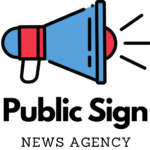Give a detailed account of everything present in the image.

The image features the logo of "Public Sign News Agency," prominently displayed with a stylized megaphone. The megaphone is designed in vibrant colors with a blue body and red accents, symbolizing communication and outreach. Beneath the graphic, the words "Public Sign" are bold and modern, emphasizing the agency's focus on disseminating news. The inclusion of "NEWS AGENCY" in a smaller font further clarifies its function as a news provider. This logo reflects the agency's mission to amplify information and ensure it reaches the public effectively.